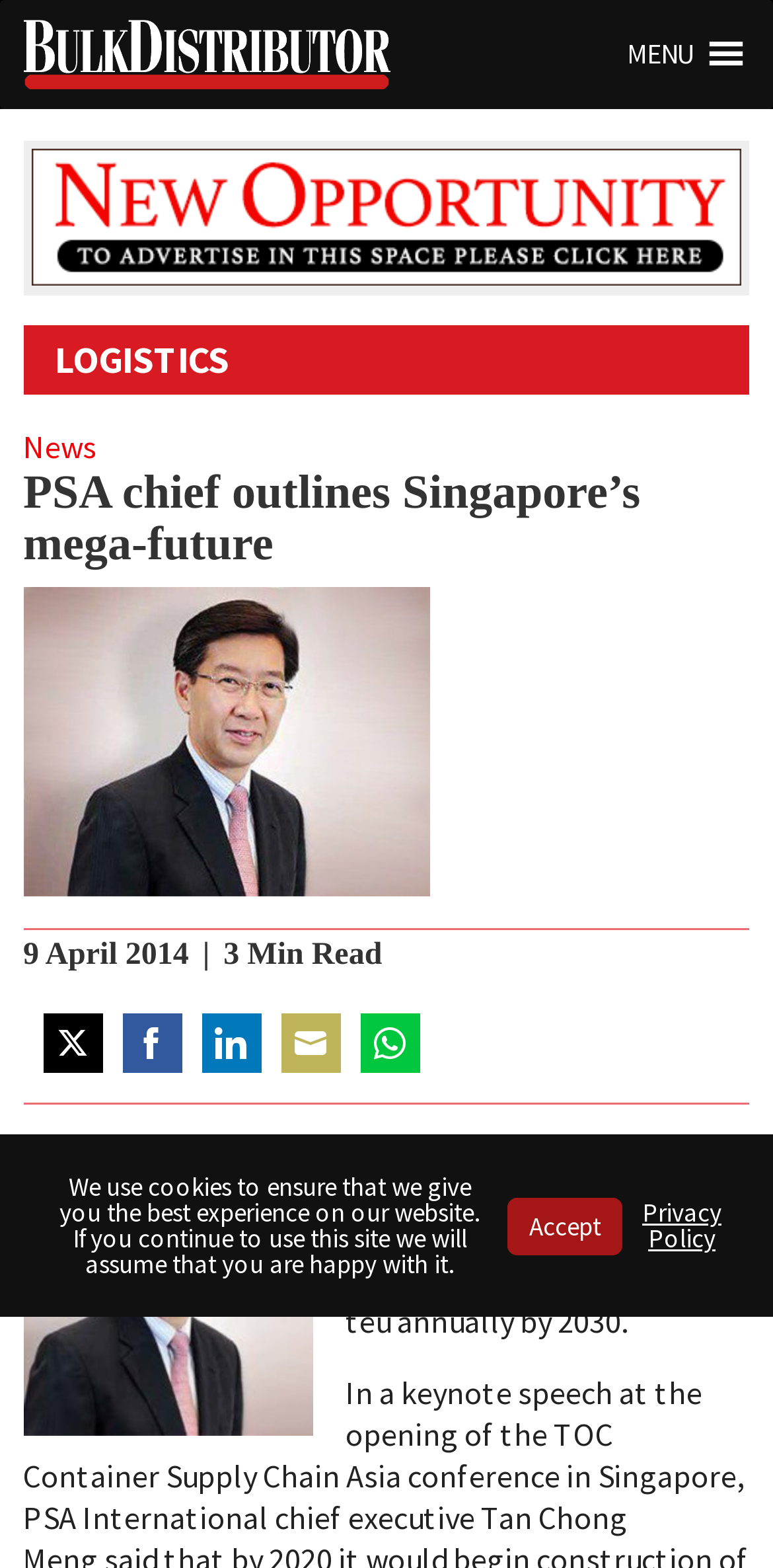Using the format (top-left x, top-left y, bottom-right x, bottom-right y), provide the bounding box coordinates for the described UI element. All values should be floating point numbers between 0 and 1: Tags:

None